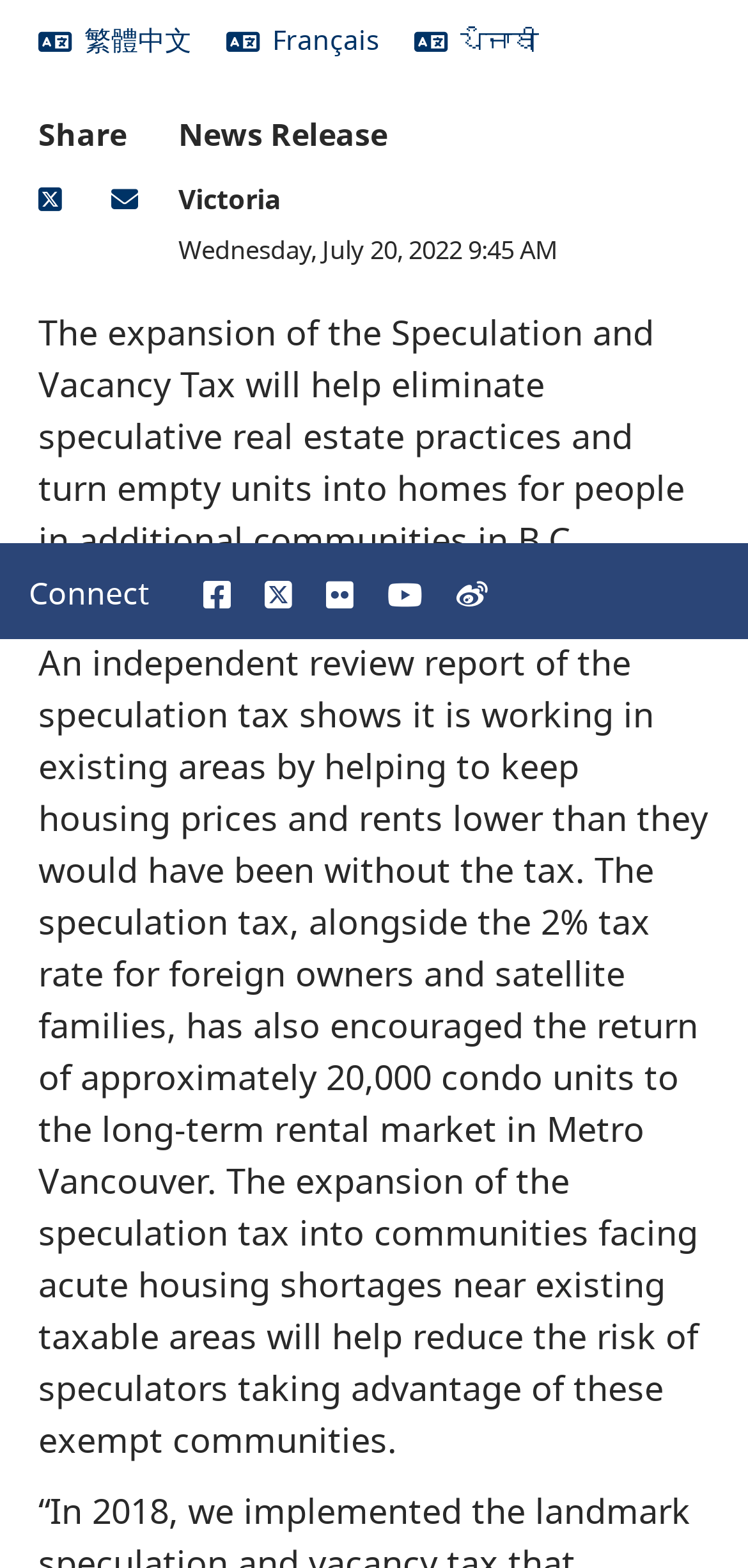Locate the bounding box of the user interface element based on this description: "View all Social Media".

[0.587, 0.411, 0.962, 0.434]